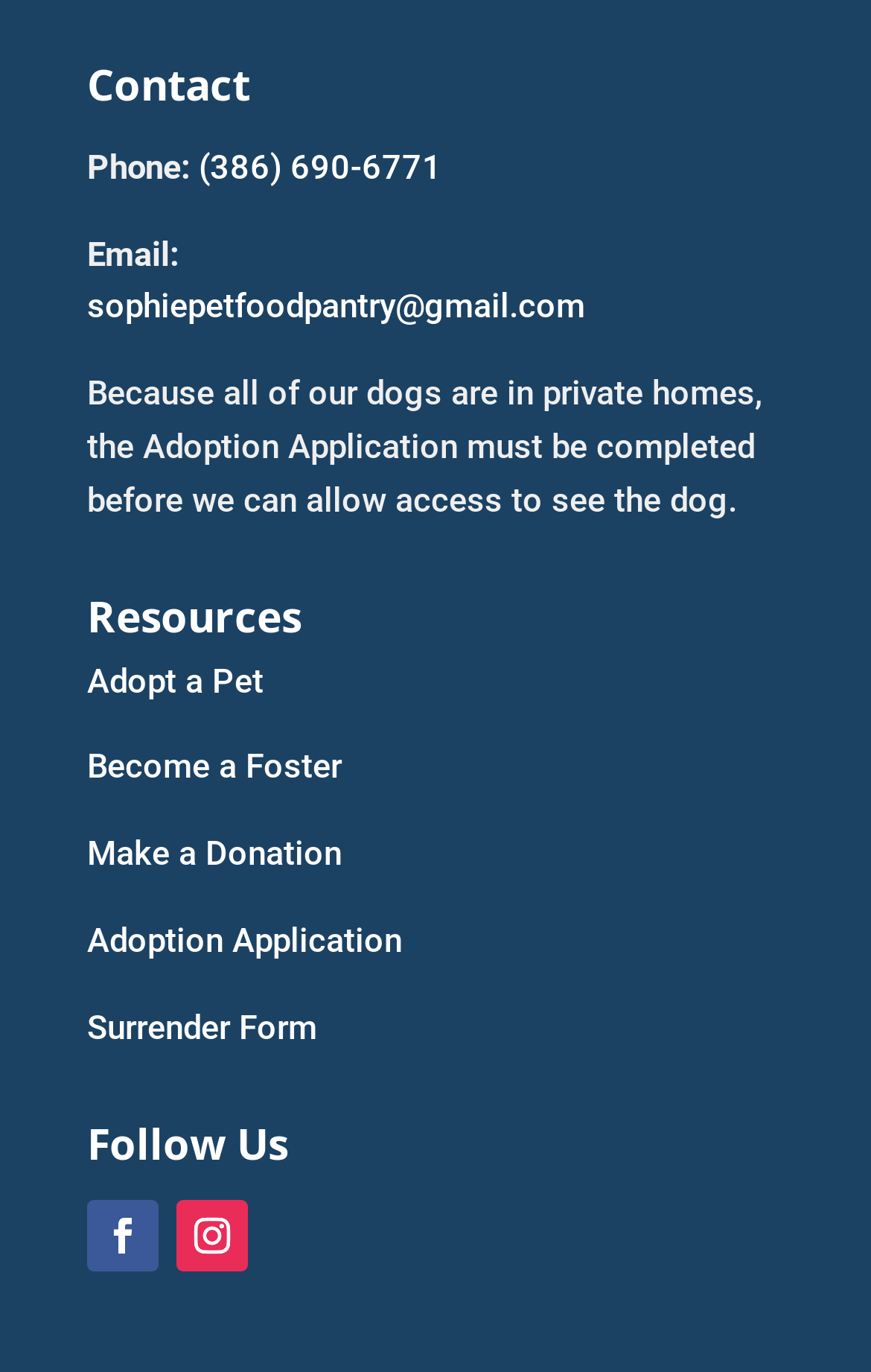Please reply to the following question using a single word or phrase: 
What is the phone number to contact?

(386) 690-6771